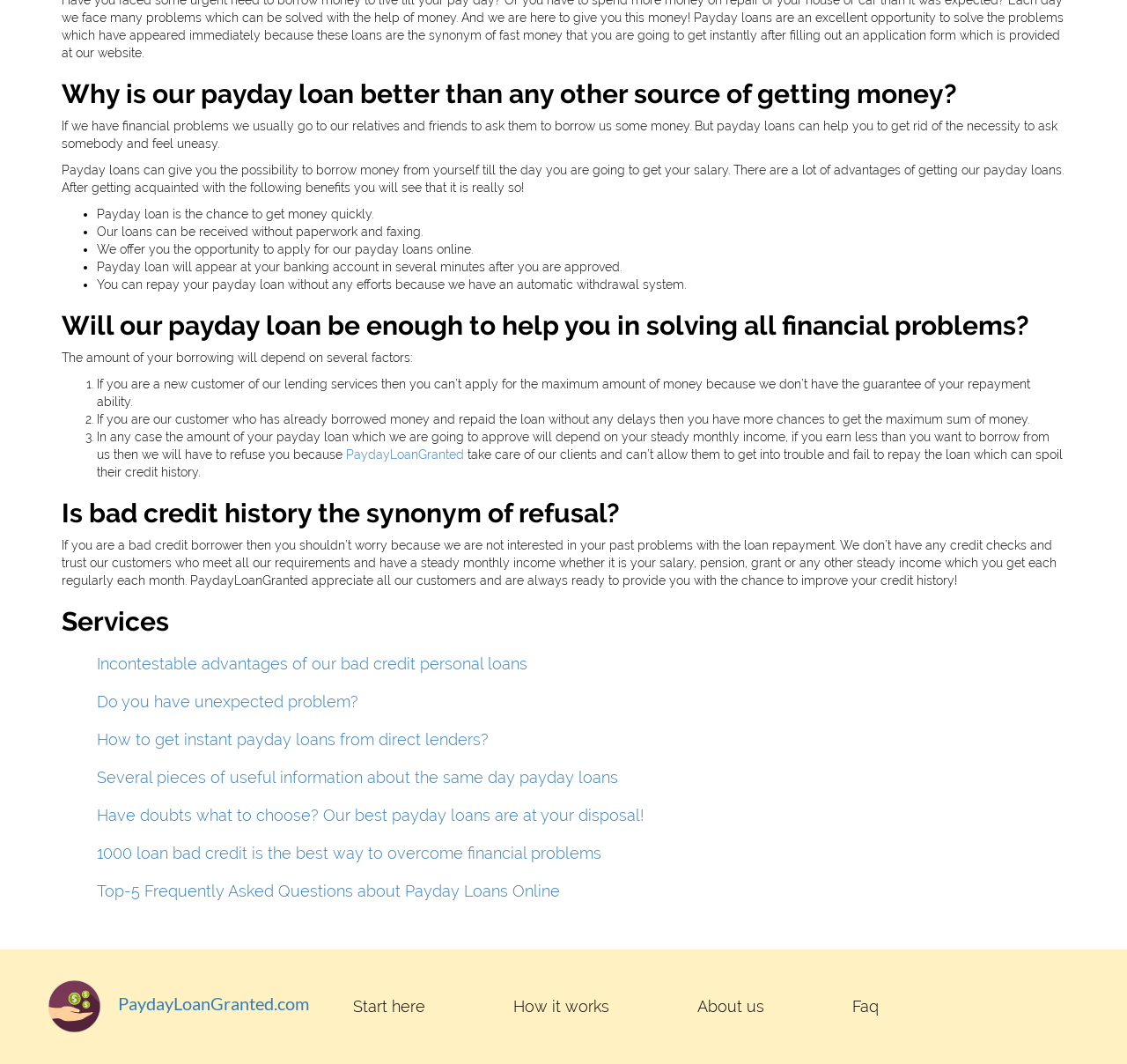Bounding box coordinates are specified in the format (top-left x, top-left y, bottom-right x, bottom-right y). All values are floating point numbers bounded between 0 and 1. Please provide the bounding box coordinate of the region this sentence describes: Start here

[0.274, 0.921, 0.416, 0.971]